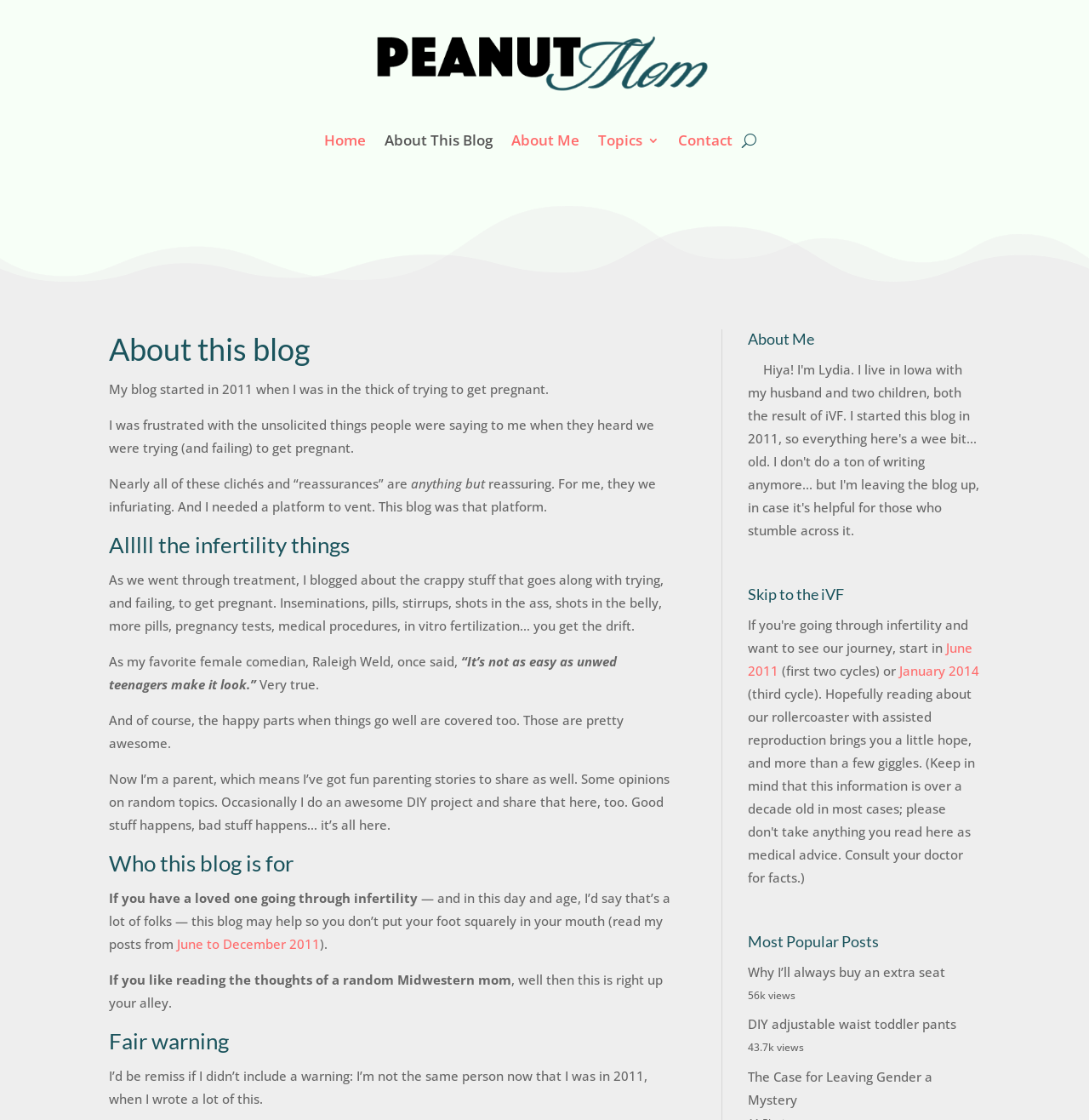Provide the bounding box coordinates of the HTML element this sentence describes: "DIY adjustable waist toddler pants".

[0.687, 0.907, 0.878, 0.922]